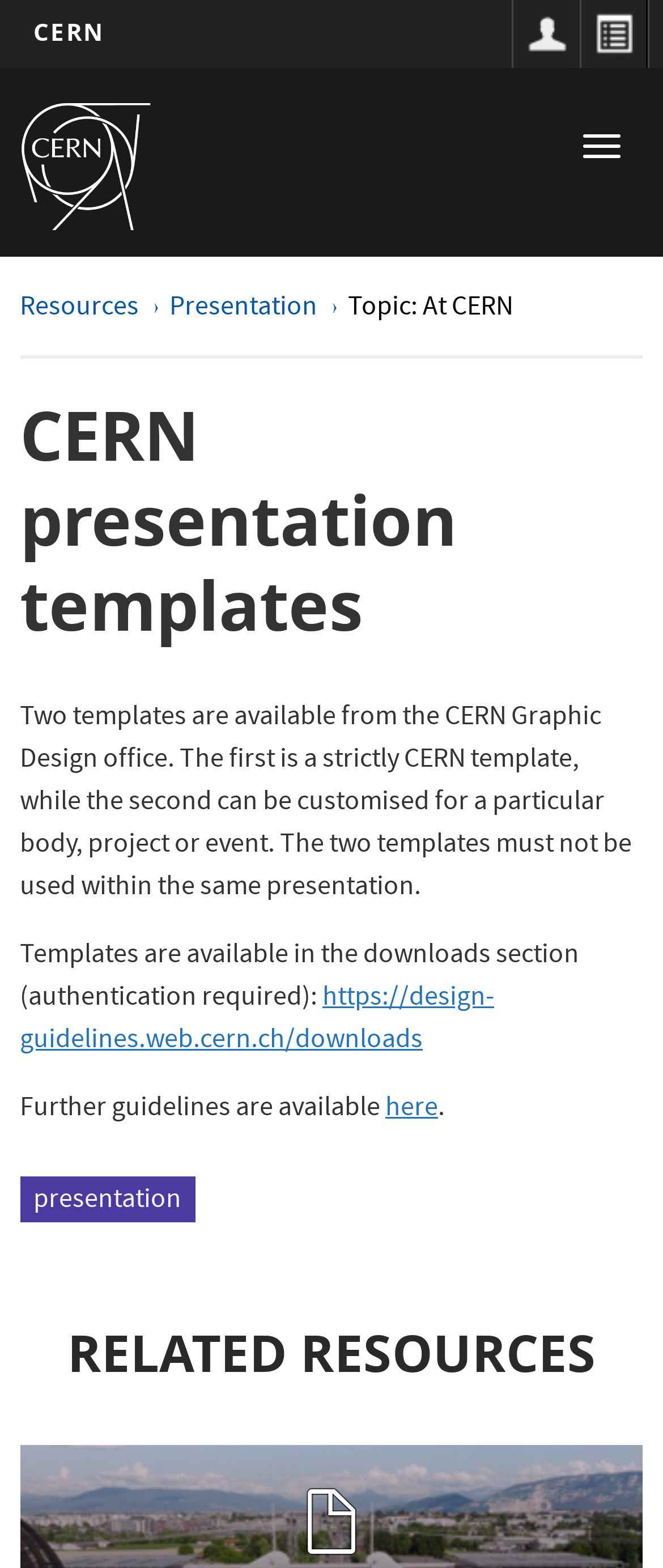Please pinpoint the bounding box coordinates for the region I should click to adhere to this instruction: "view related resources".

[0.03, 0.844, 0.97, 0.88]